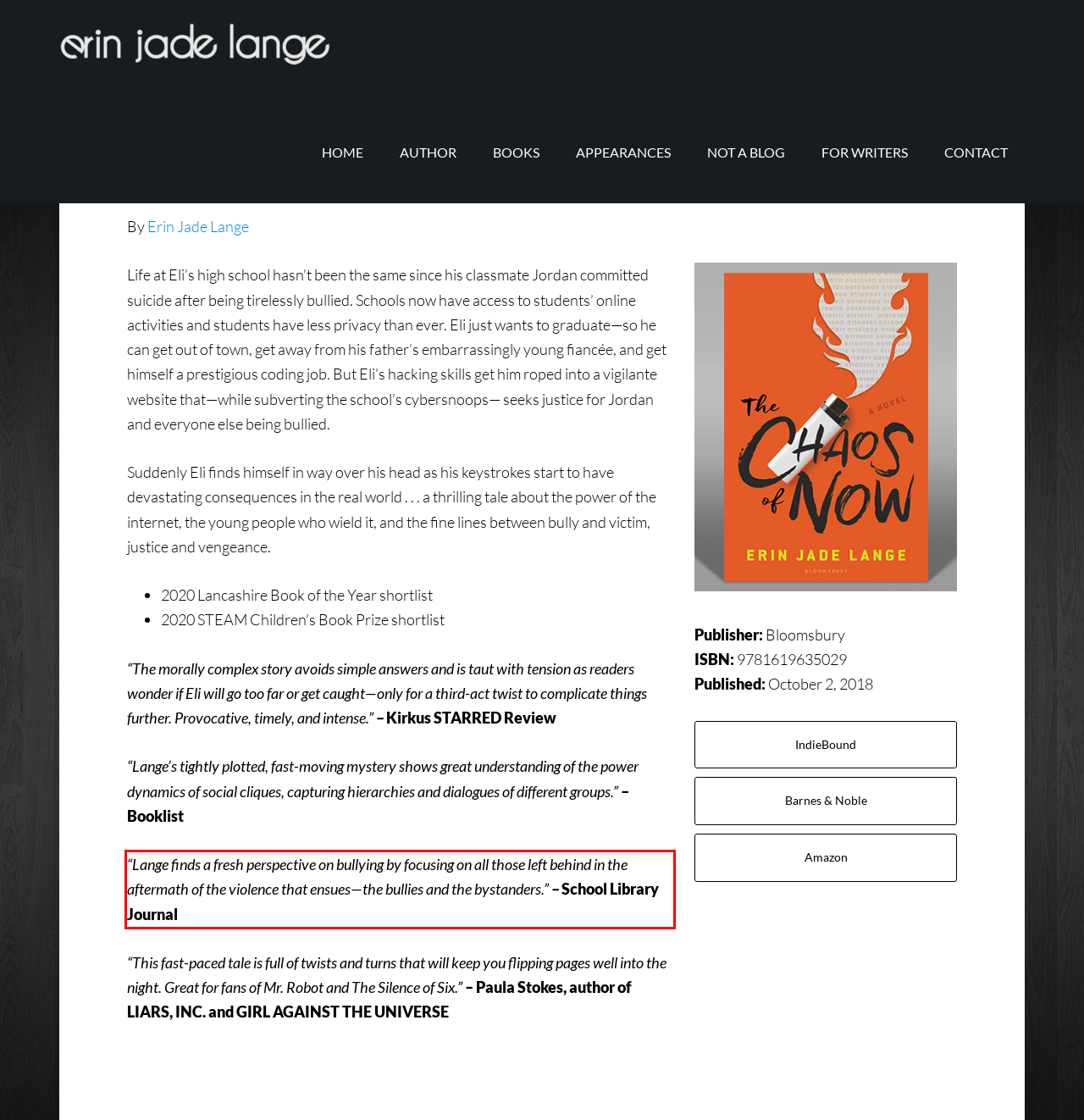Using the provided screenshot of a webpage, recognize and generate the text found within the red rectangle bounding box.

“Lange finds a fresh perspective on bullying by focusing on all those left behind in the aftermath of the violence that ensues—the bullies and the bystanders.” – School Library Journal